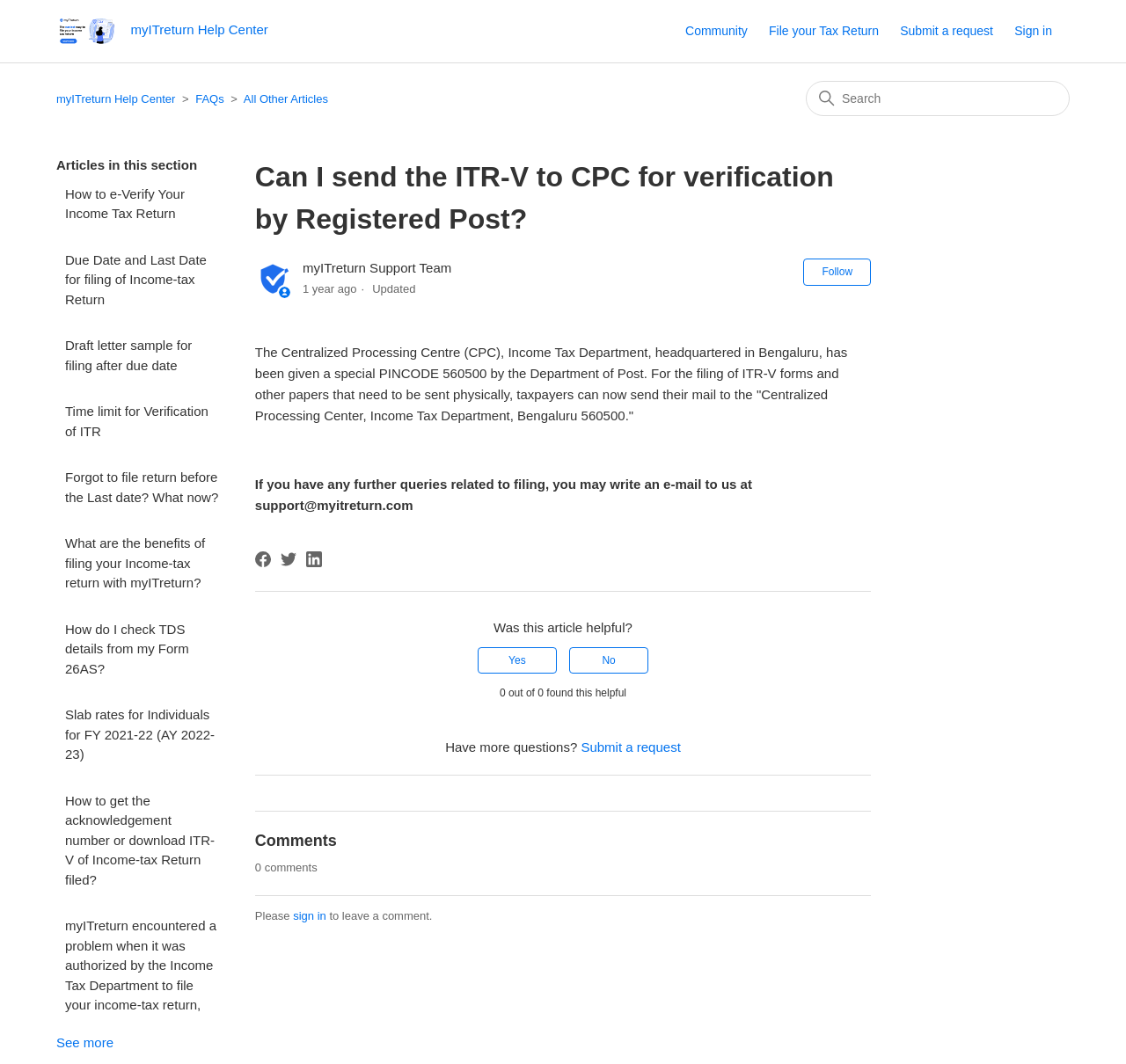Indicate the bounding box coordinates of the element that needs to be clicked to satisfy the following instruction: "Select a ring size". The coordinates should be four float numbers between 0 and 1, i.e., [left, top, right, bottom].

None